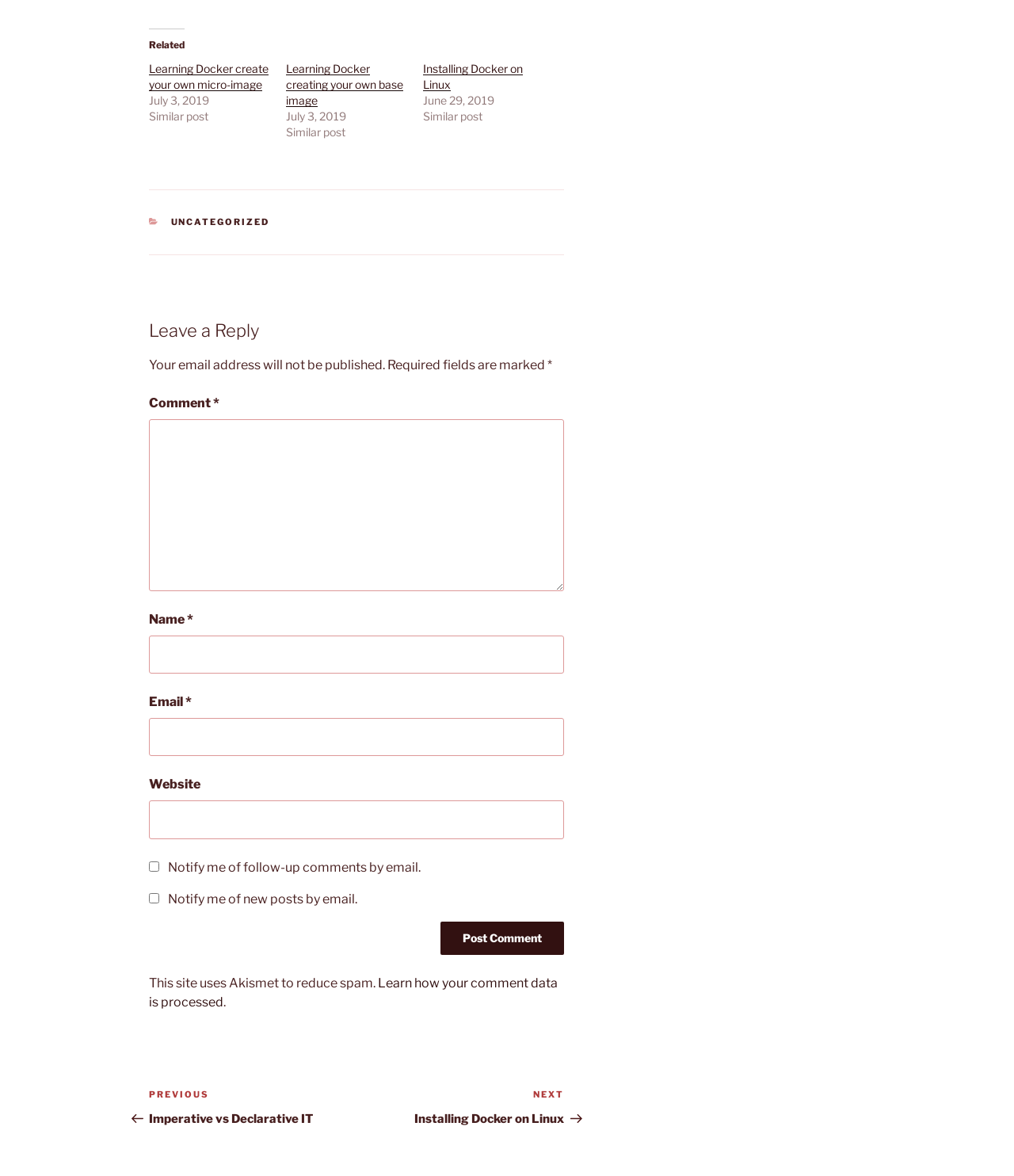Identify the bounding box coordinates of the element to click to follow this instruction: 'Click on the 'Installing Docker on Linux' link'. Ensure the coordinates are four float values between 0 and 1, provided as [left, top, right, bottom].

[0.417, 0.053, 0.516, 0.078]